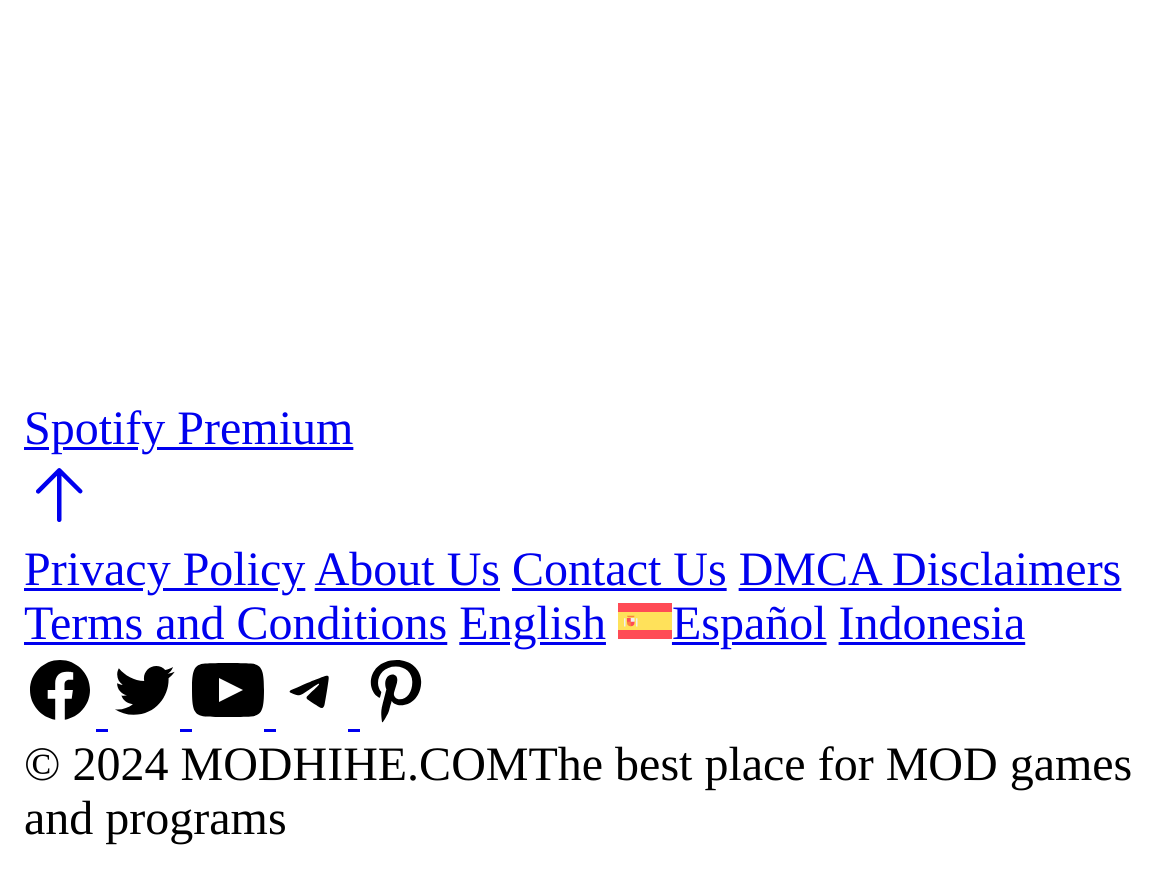Based on the image, provide a detailed response to the question:
What is the copyright year of the website?

The static text at the bottom of the webpage displays the copyright information as '© 2024 MODHIHE.COM', indicating that the copyright year of the website is 2024.